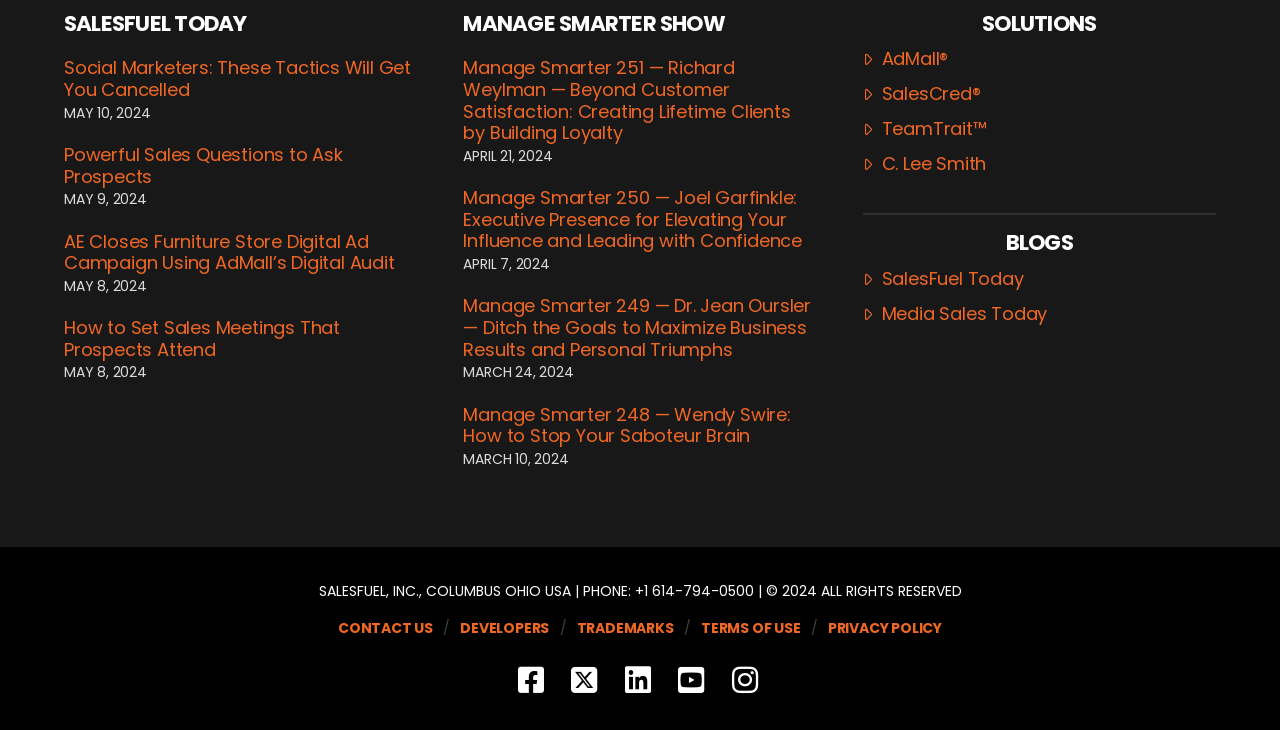Please identify the bounding box coordinates of where to click in order to follow the instruction: "Read the latest sales news".

[0.05, 0.079, 0.326, 0.138]